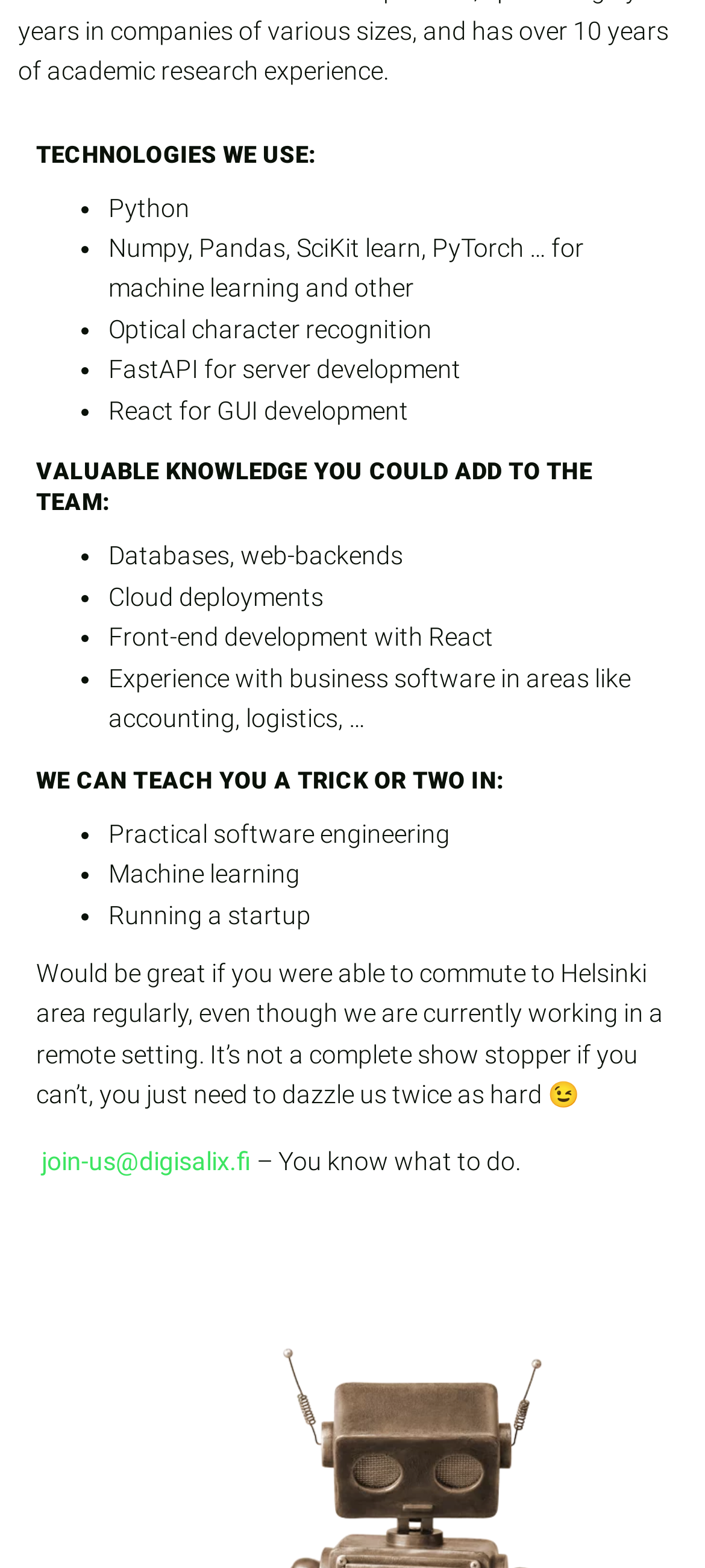Using the information from the screenshot, answer the following question thoroughly:
What is the company willing to teach?

I found this information in the section 'WE CAN TEACH YOU A TRICK OR TWO IN:' where it lists various areas the company is willing to teach.